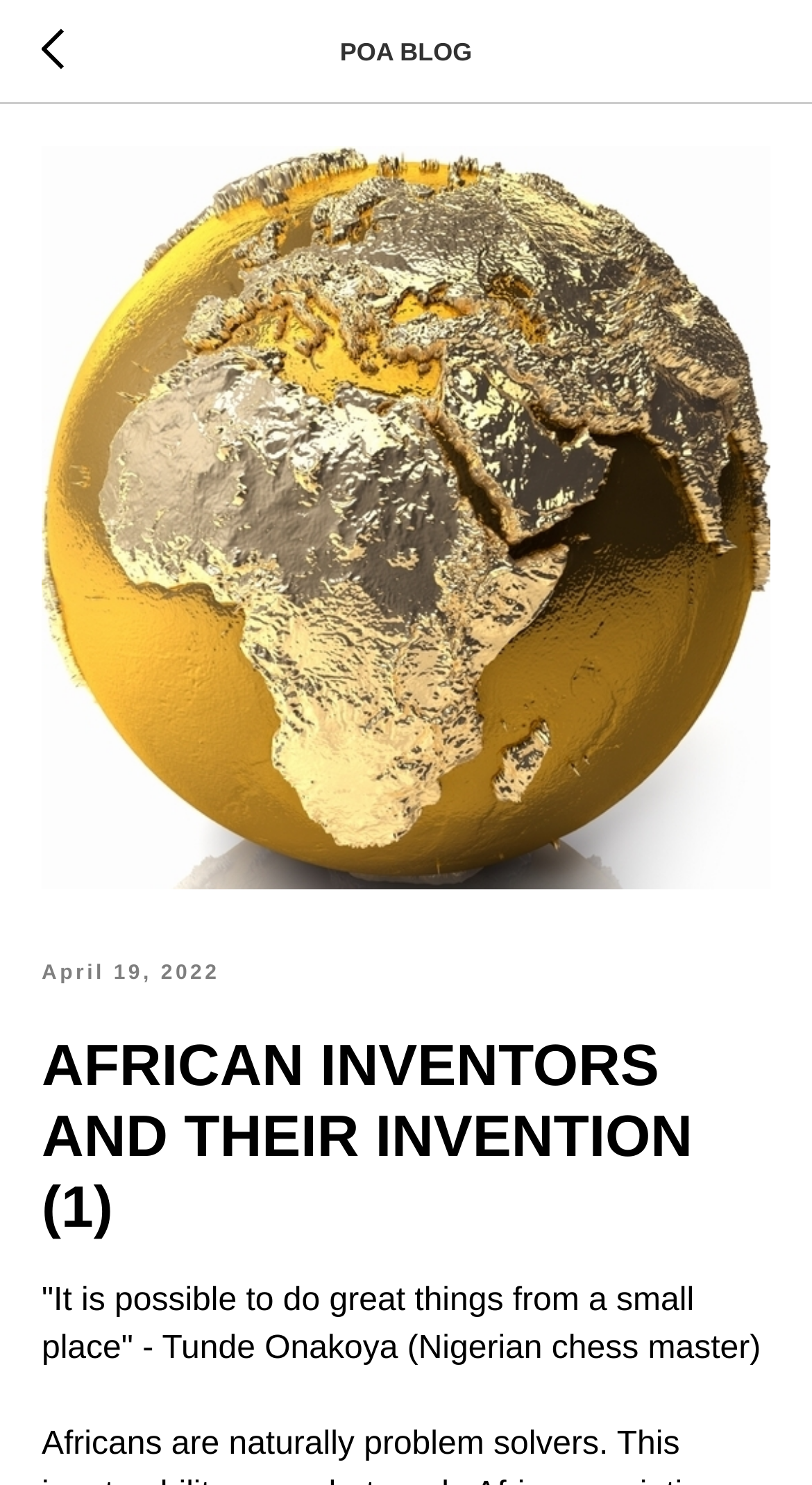Write a detailed summary of the webpage.

The webpage appears to be a blog post about African inventors and their inventions. At the top left corner, there is a small link accompanied by a tiny image. Below this, the blog's title "POA BLOG" is prominently displayed. 

A large image dominates the majority of the page, spanning from the top to the bottom right corner. Above this image, a date "April 19, 2022" is displayed. 

The main heading "AFRICAN INVENTORS AND THEIR INVENTION (1)" is centered near the bottom of the page, followed by a quote from Tunde Onakoya, a Nigerian chess master, which reads '"It is possible to do great things from a small place"'. This quote is positioned near the bottom right corner of the page.